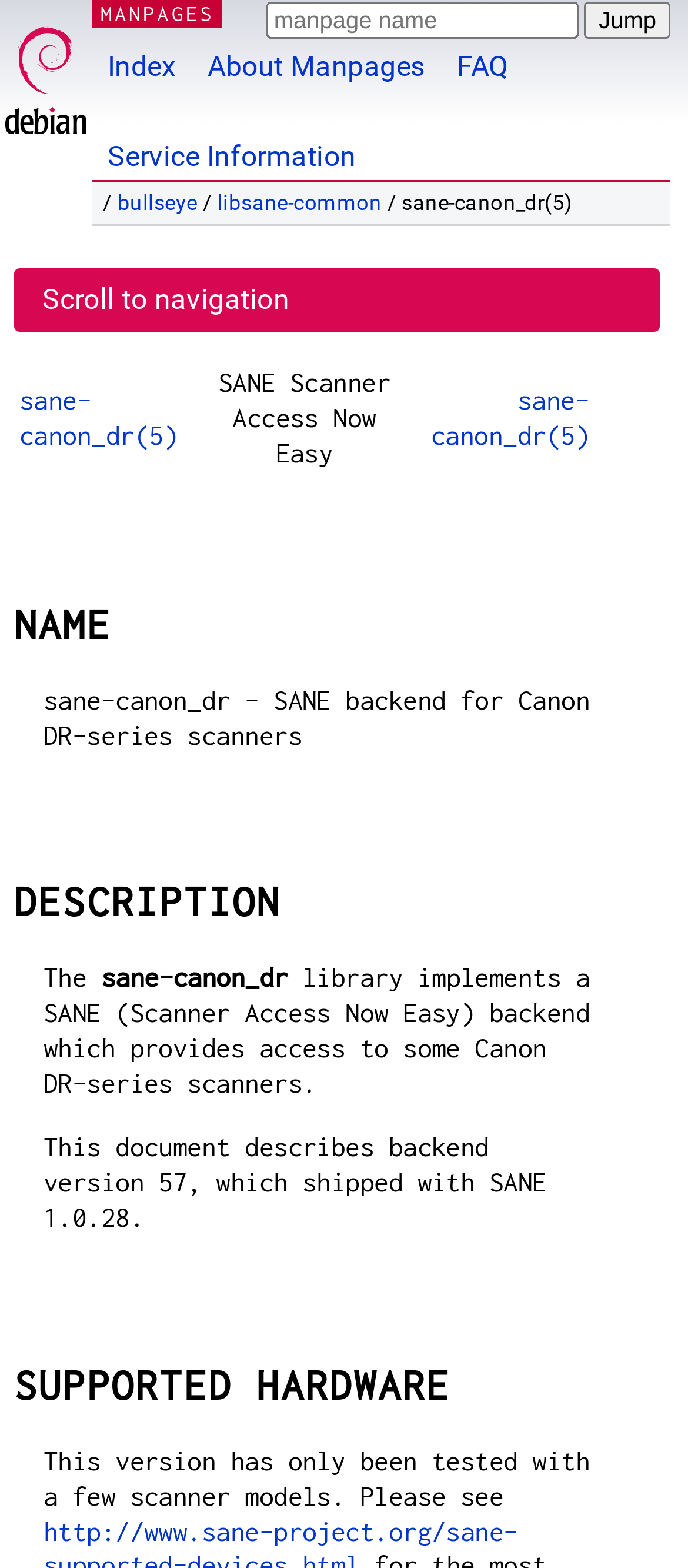Give a one-word or short phrase answer to the question: 
What is the name of the SANE backend?

sane-canon_dr